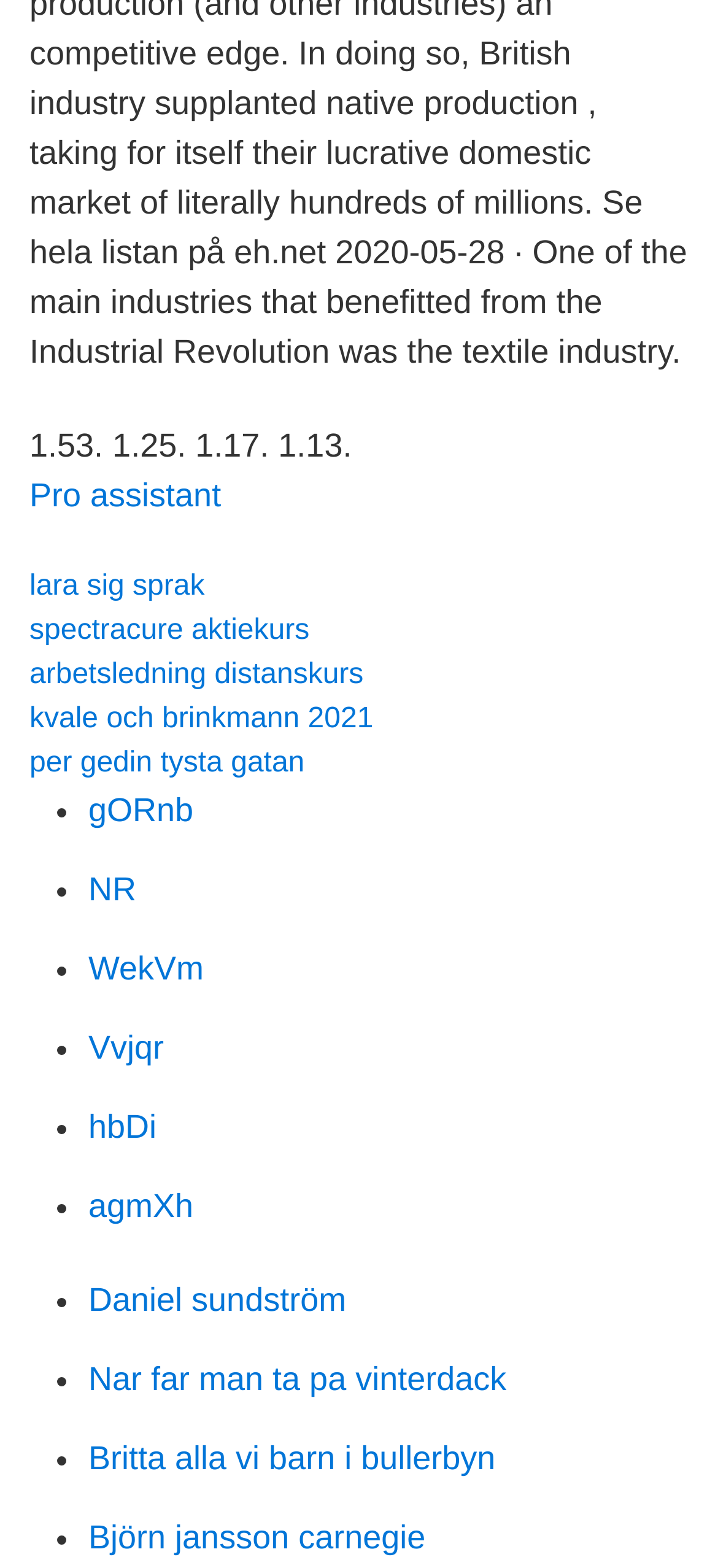Identify the bounding box coordinates of the region I need to click to complete this instruction: "Explore Britta alla vi barn i bullerbyn".

[0.123, 0.919, 0.69, 0.942]